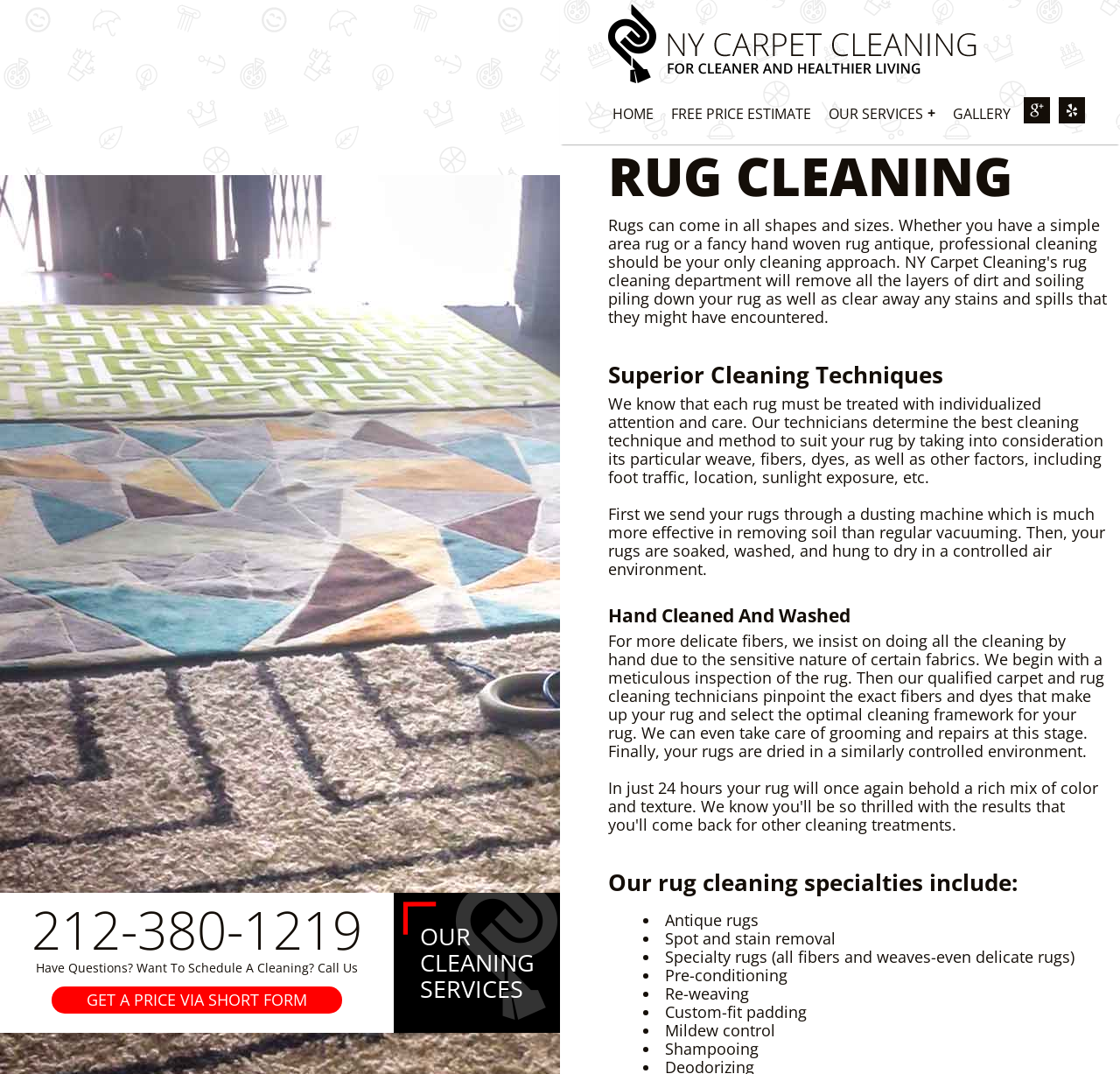Please identify the bounding box coordinates of the clickable element to fulfill the following instruction: "Check out 'Australian Homemade Toffees: The Taste of My Childhood'". The coordinates should be four float numbers between 0 and 1, i.e., [left, top, right, bottom].

None